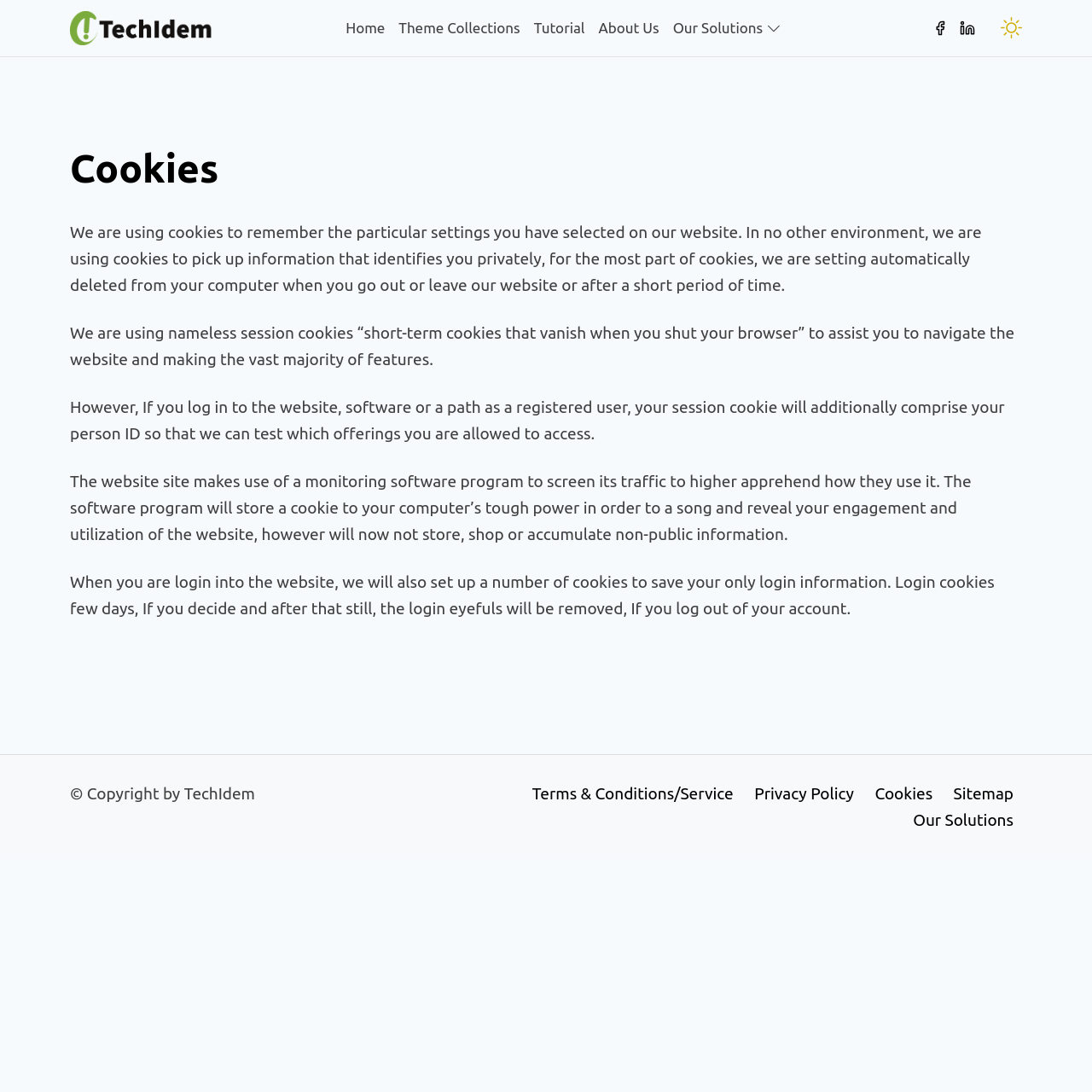How long do login cookies last?
Answer the question with a single word or phrase by looking at the picture.

Few days